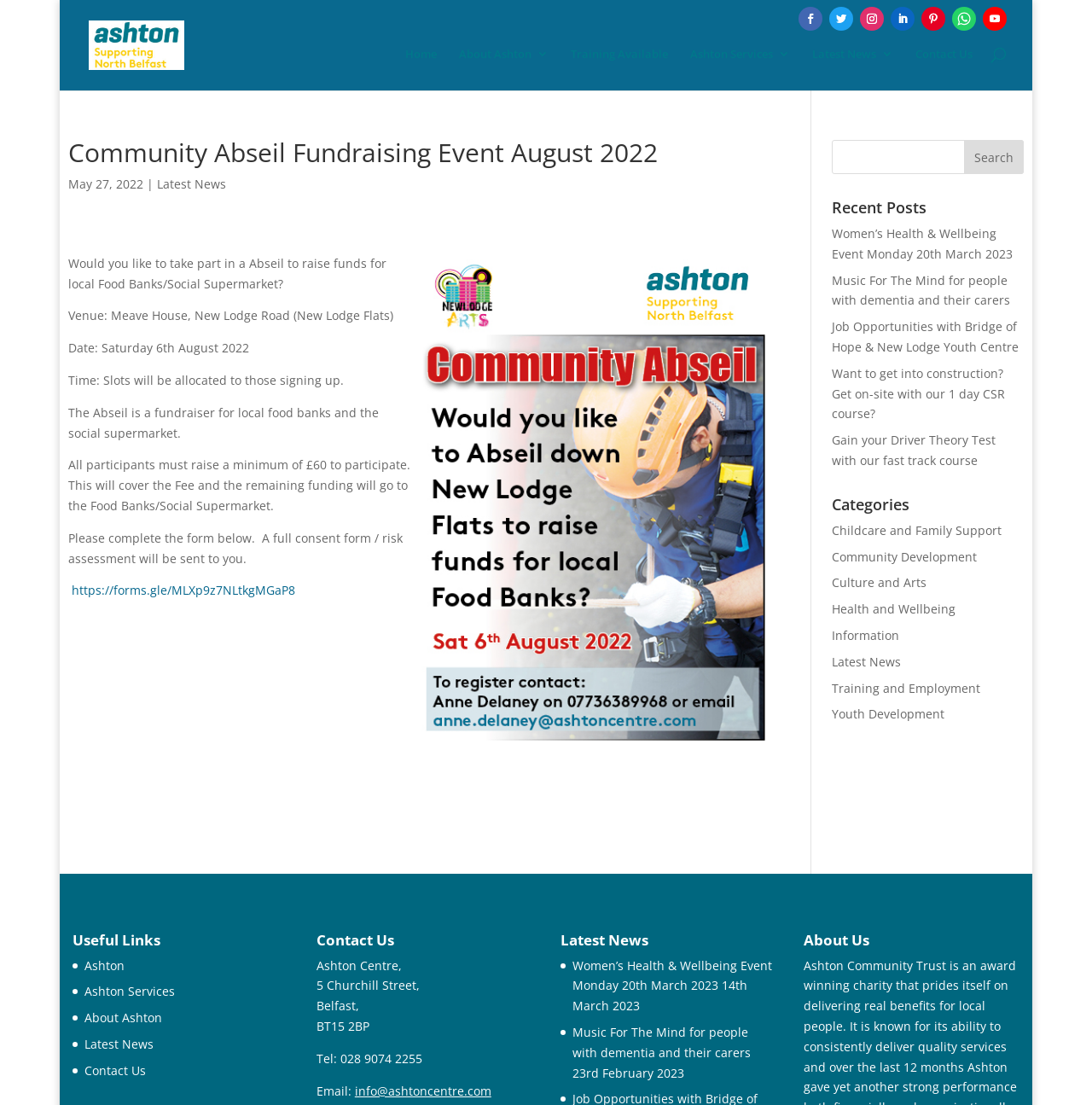Please find the bounding box coordinates of the element that needs to be clicked to perform the following instruction: "Read the latest news". The bounding box coordinates should be four float numbers between 0 and 1, represented as [left, top, right, bottom].

[0.744, 0.043, 0.818, 0.082]